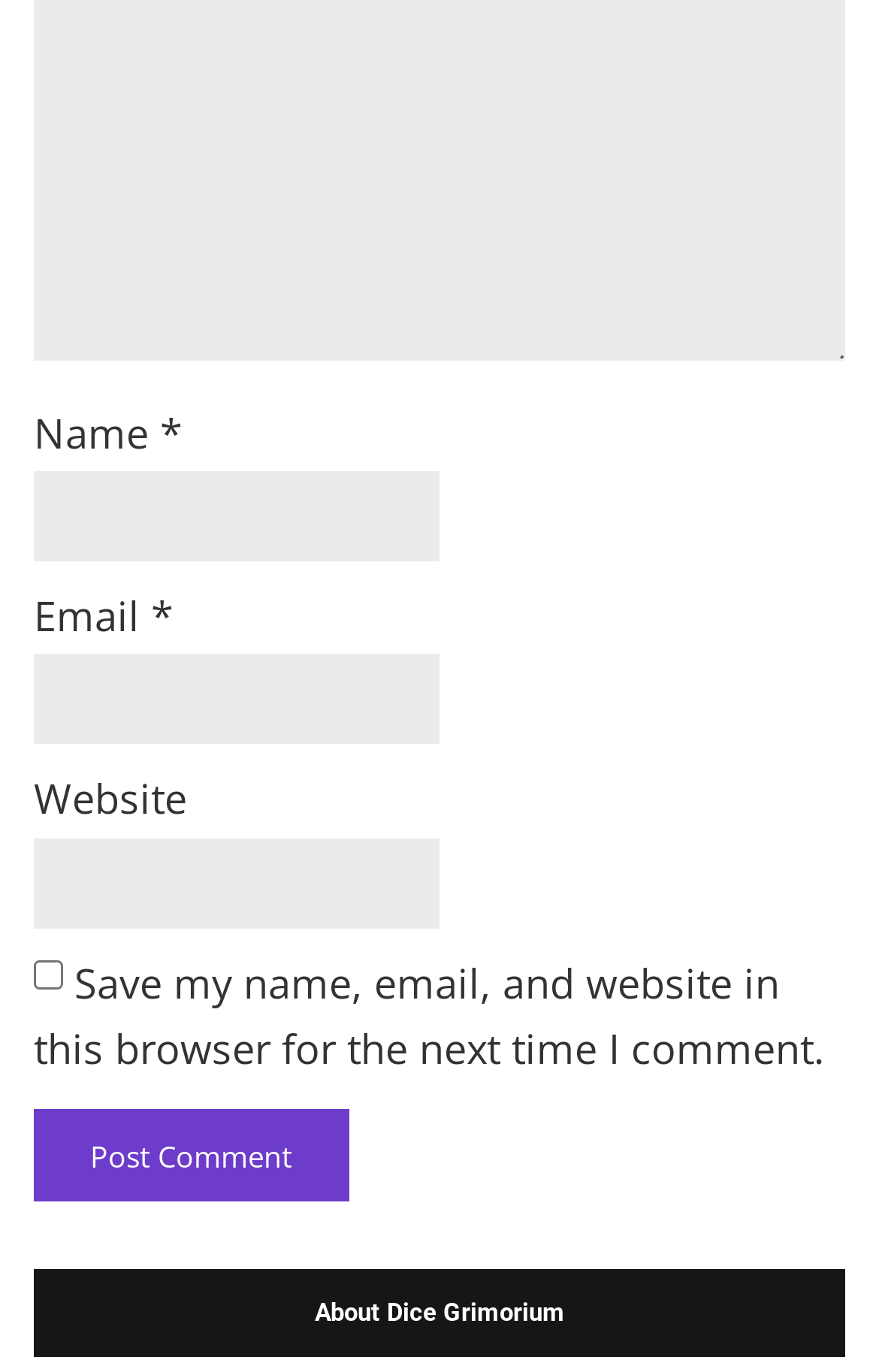How many form fields are there?
Can you provide an in-depth and detailed response to the question?

There are four form fields on the webpage: three textboxes for 'Name', 'Email', and 'Website', and one checkbox for saving comment information.